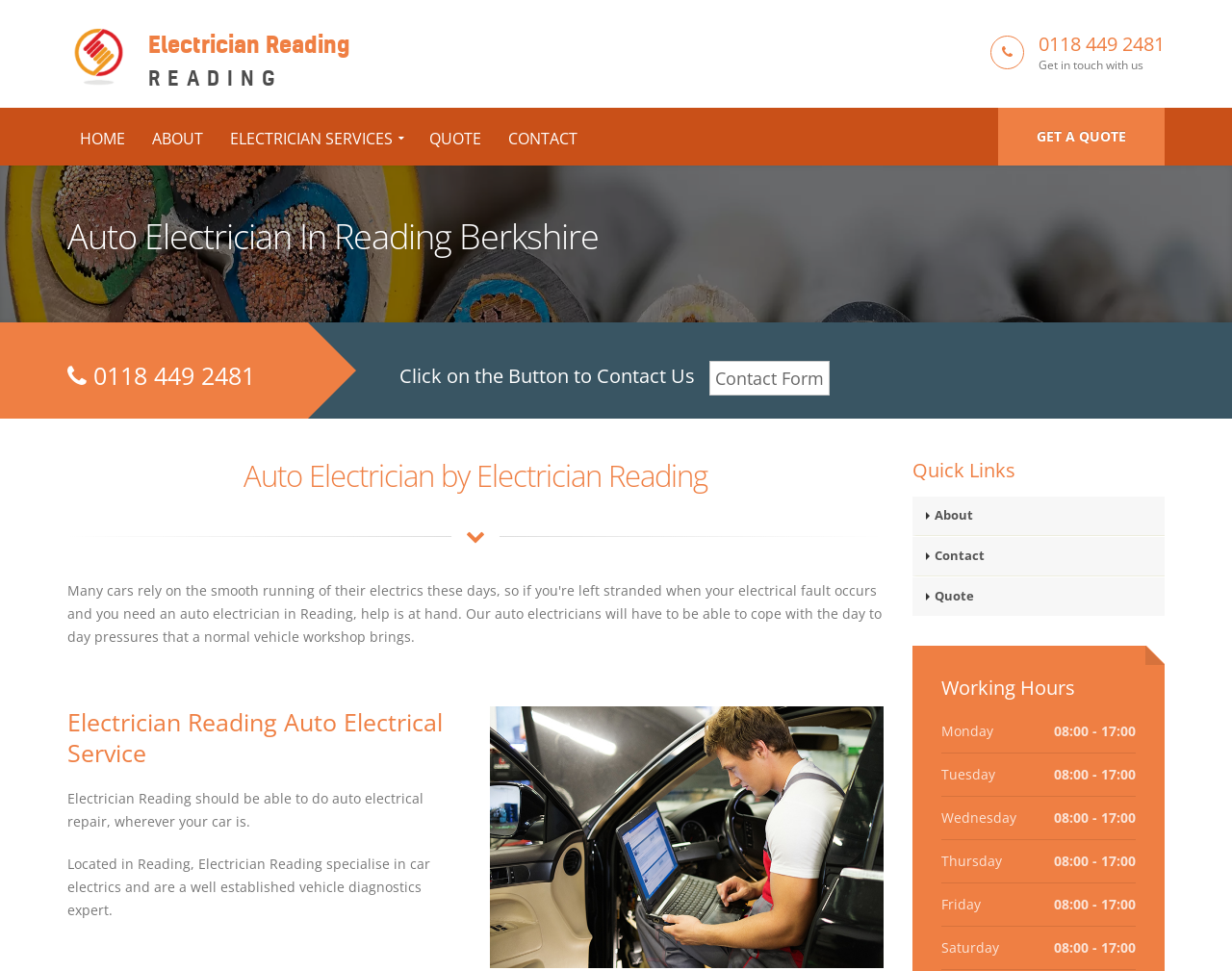Determine the primary headline of the webpage.

Auto Electrician In Reading Berkshire